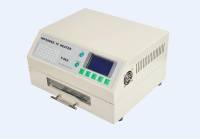Where is the device often used?
Look at the image and respond with a one-word or short phrase answer.

maker spaces or electronics labs